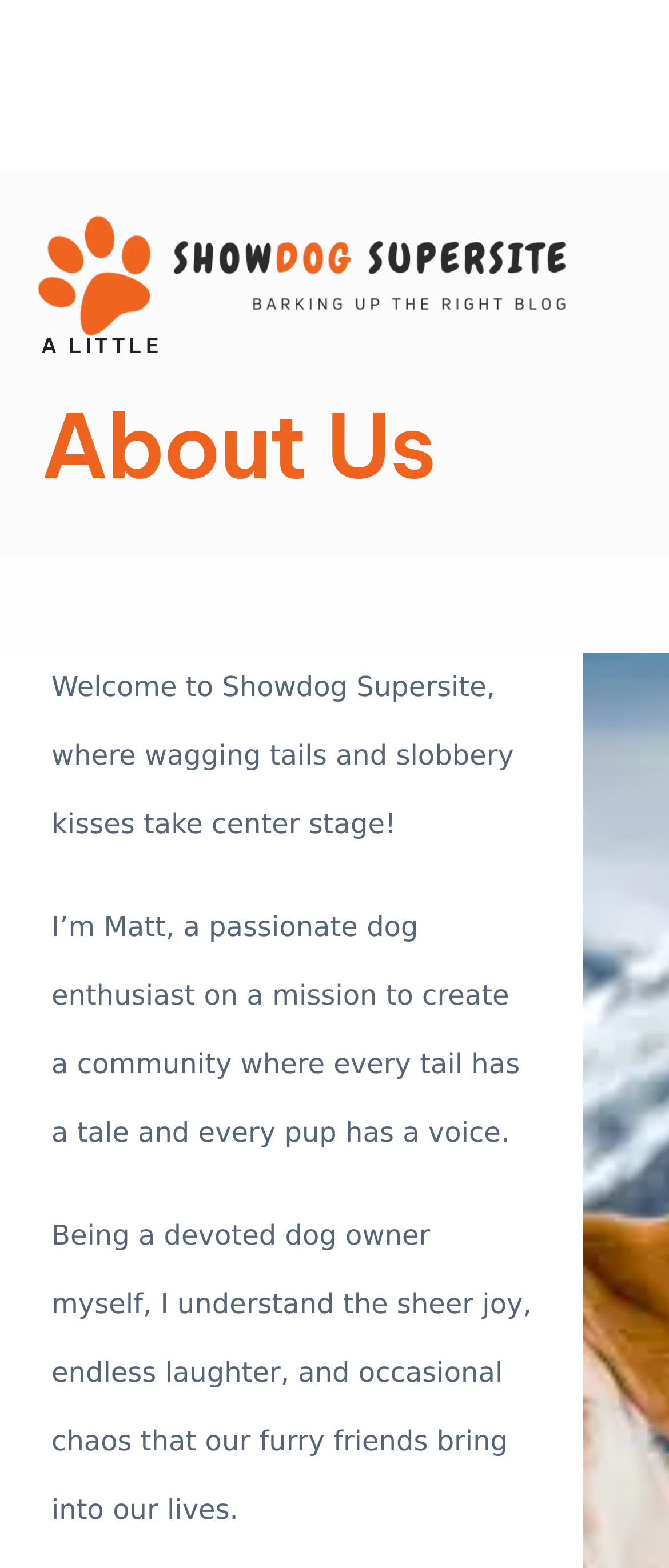What is the focus of the website?
From the details in the image, provide a complete and detailed answer to the question.

The focus of the website is clearly on dogs, as evidenced by the language and imagery used throughout the page. The mention of 'wagging tails and slobbery kisses' and the use of a dog-related image suggest that dogs are the central theme of the website.